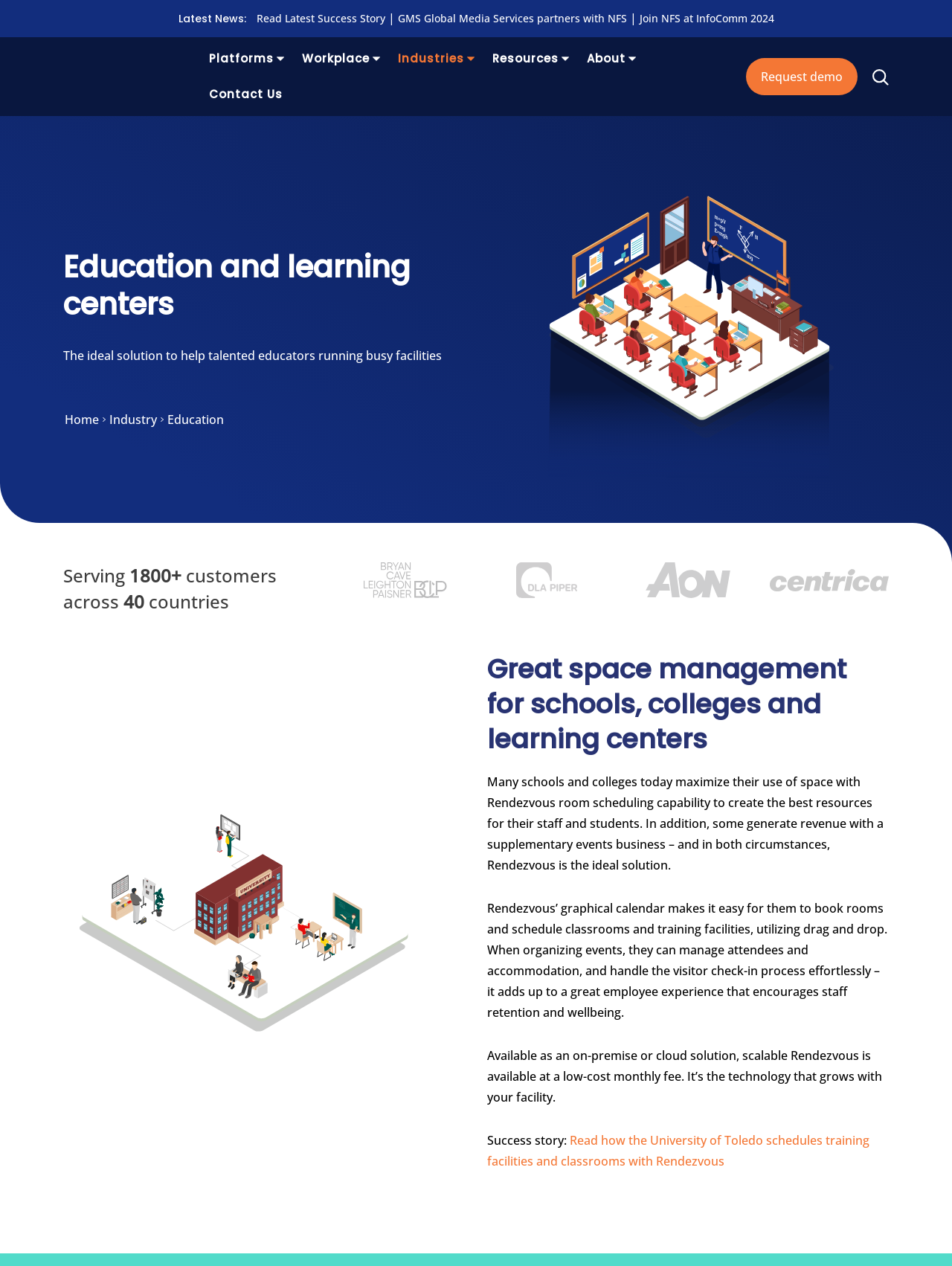What is the benefit of using Rendezvous for event management?
Provide a detailed answer to the question, using the image to inform your response.

Rendezvous allows users to manage attendees and accommodation, and handle the visitor check-in process effortlessly, making it easy to organize events.